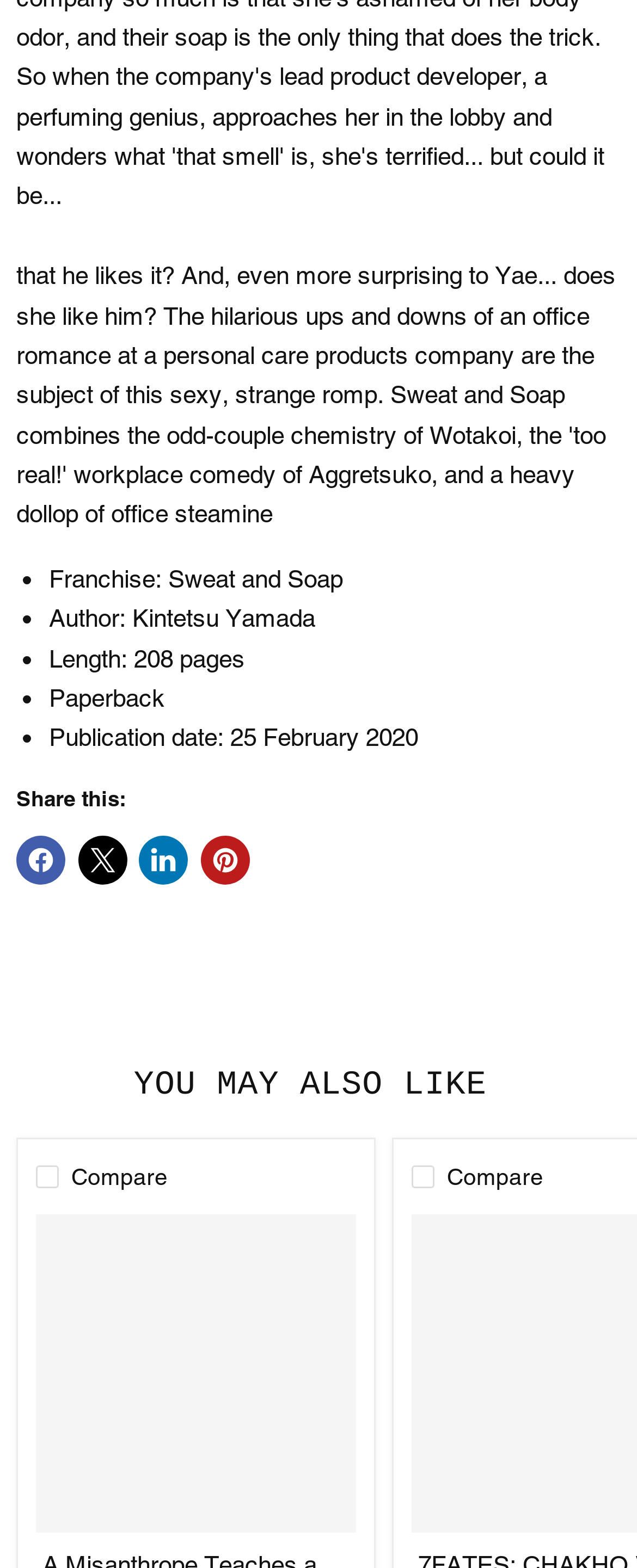What is the format of the book?
Give a detailed and exhaustive answer to the question.

I found the answer by looking at the list of details about the book, where it says 'Paperback'.